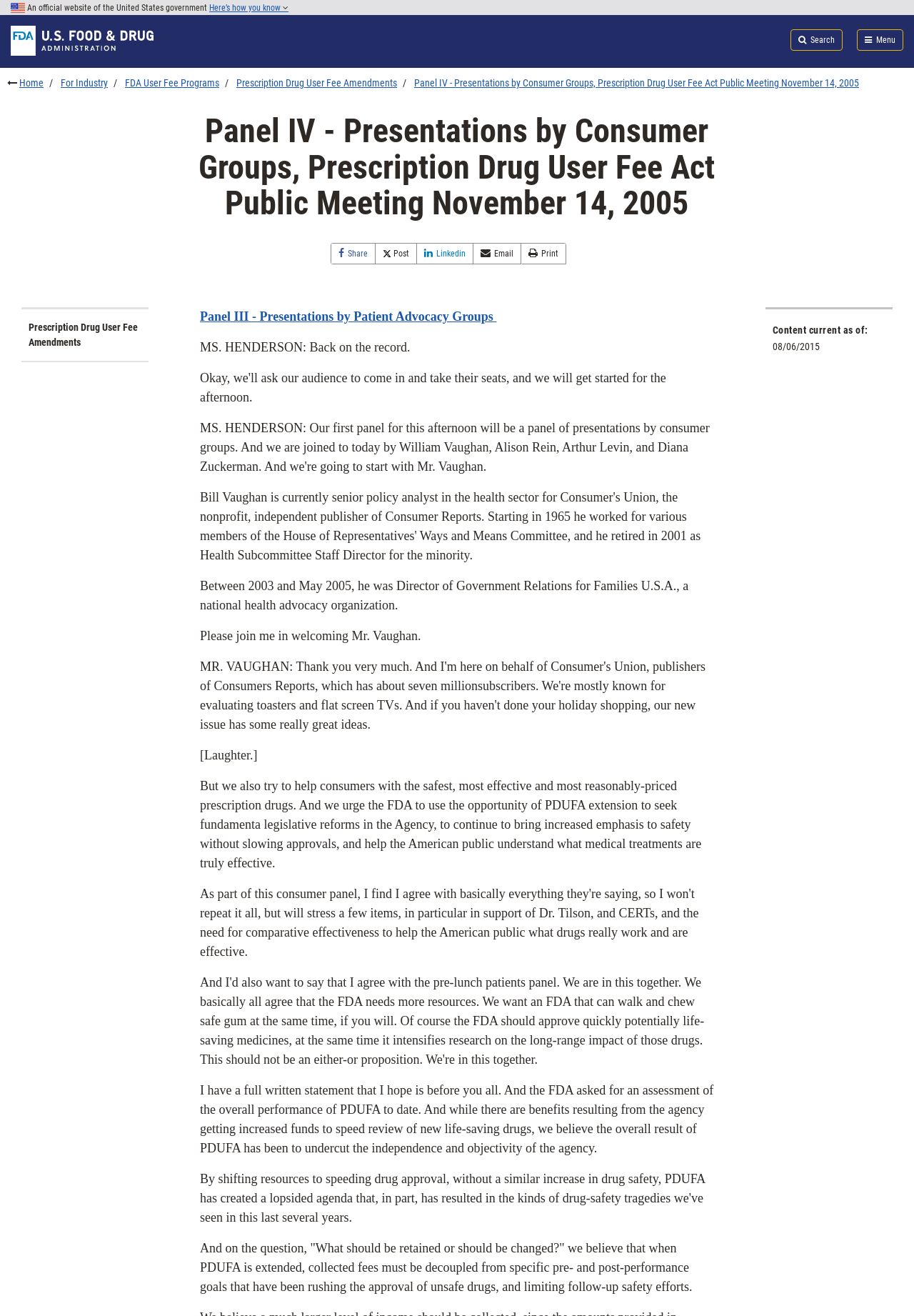Using the provided description: "Here’s how you know", find the bounding box coordinates of the corresponding UI element. The output should be four float numbers between 0 and 1, in the format [left, top, right, bottom].

[0.229, 0.002, 0.316, 0.01]